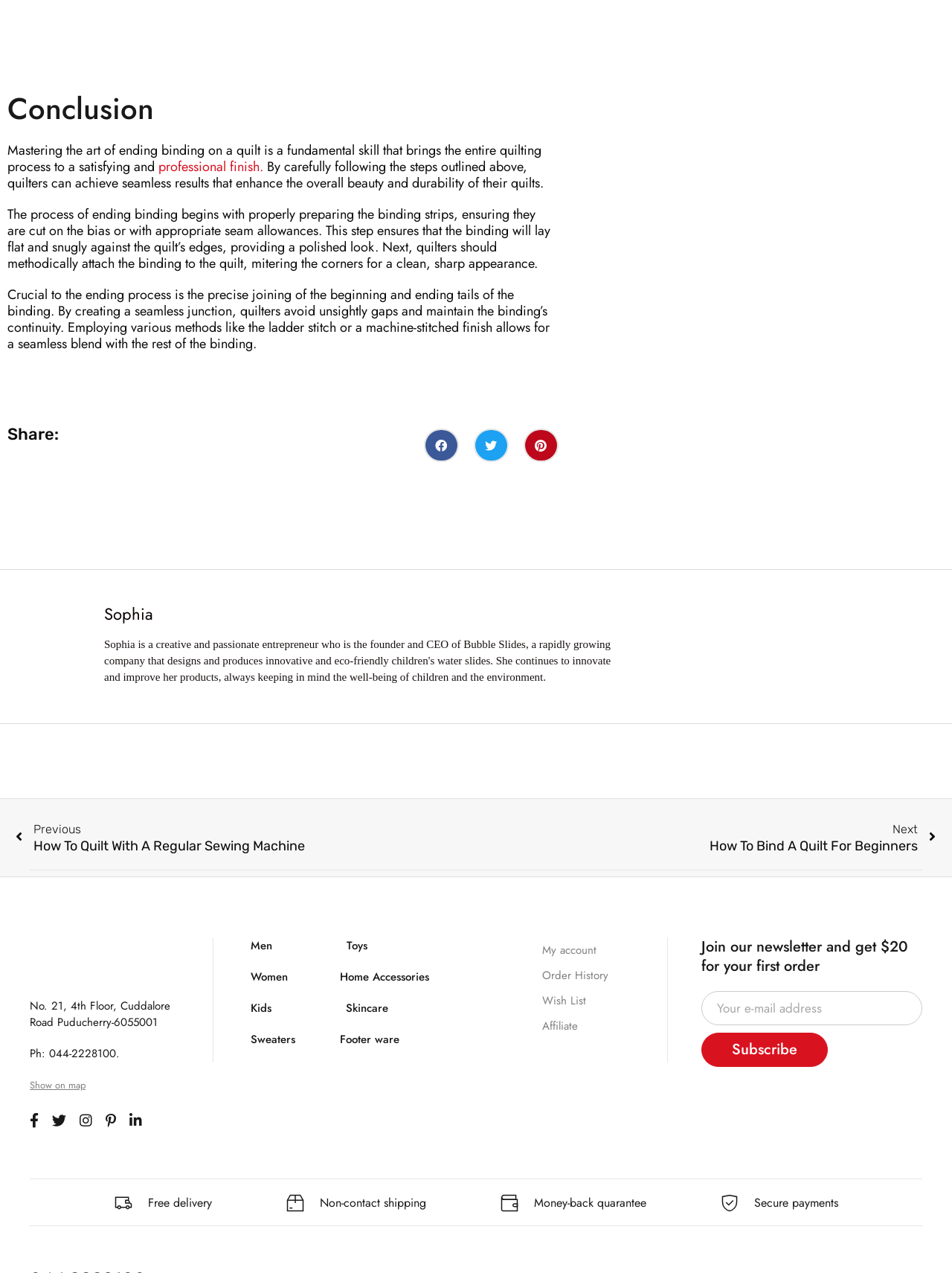Given the description of the UI element: "My account", predict the bounding box coordinates in the form of [left, top, right, bottom], with each value being a float between 0 and 1.

[0.57, 0.74, 0.627, 0.753]